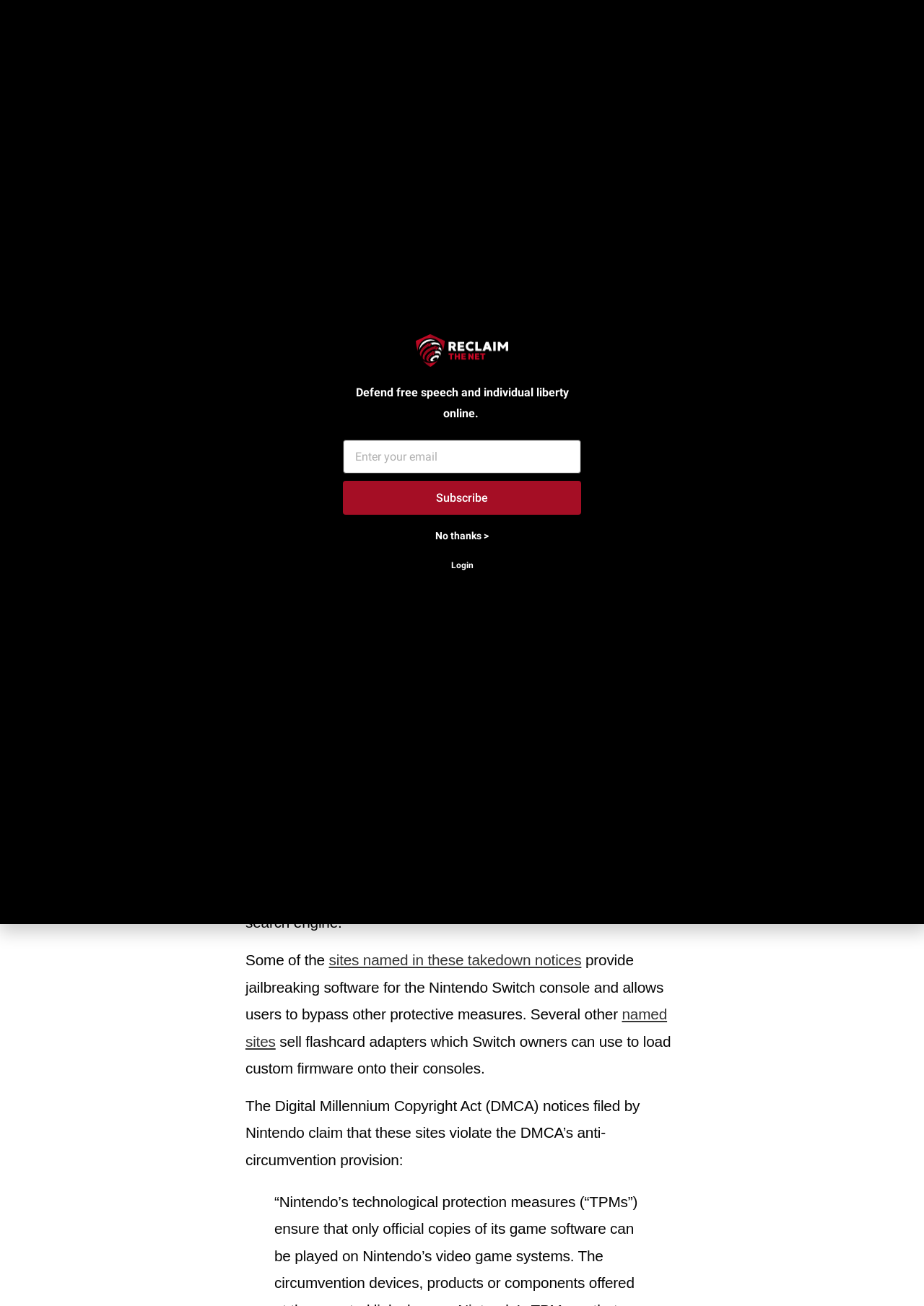What is the date mentioned in the article? Based on the screenshot, please respond with a single word or phrase.

November 24, 2019